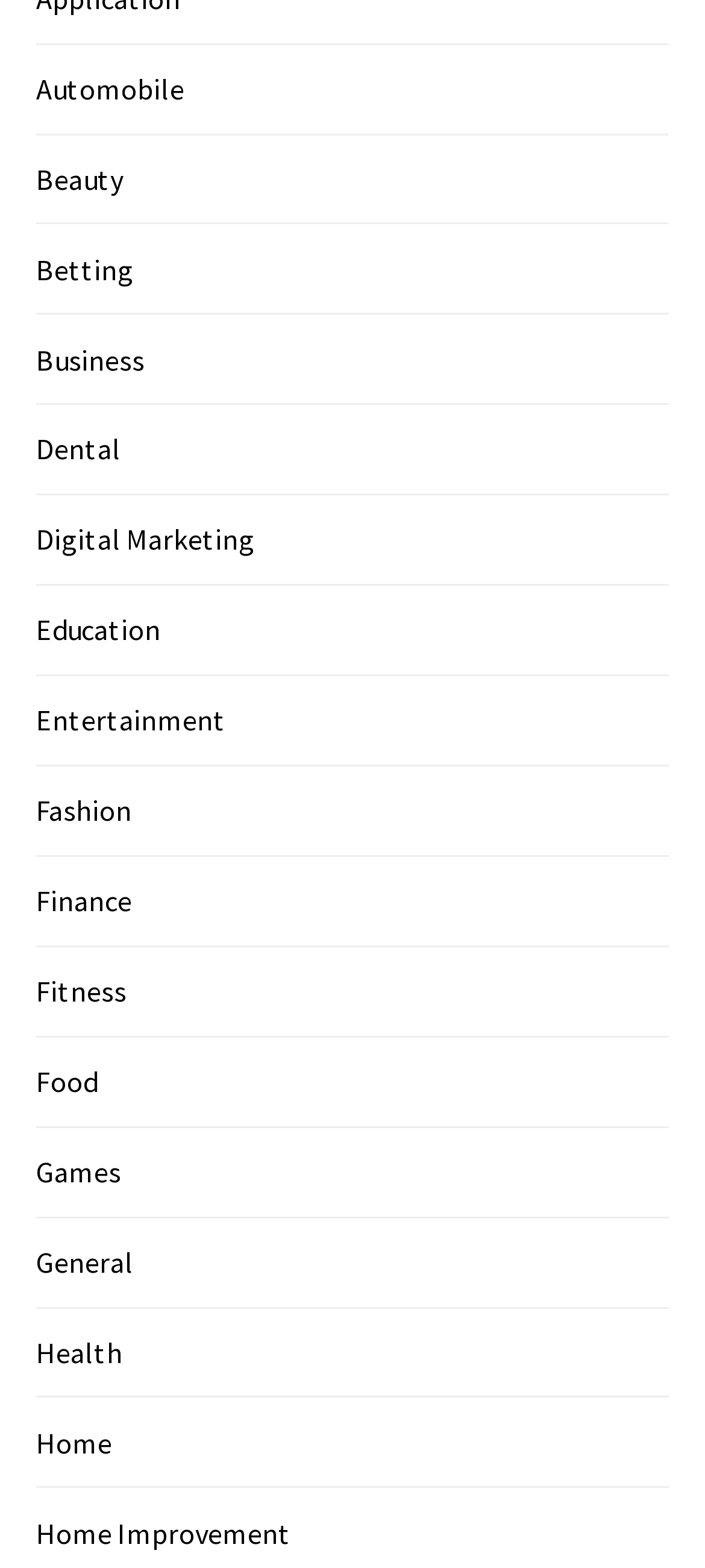Please provide the bounding box coordinate of the region that matches the element description: Digital Marketing. Coordinates should be in the format (top-left x, top-left y, bottom-right x, bottom-right y) and all values should be between 0 and 1.

[0.051, 0.333, 0.362, 0.356]